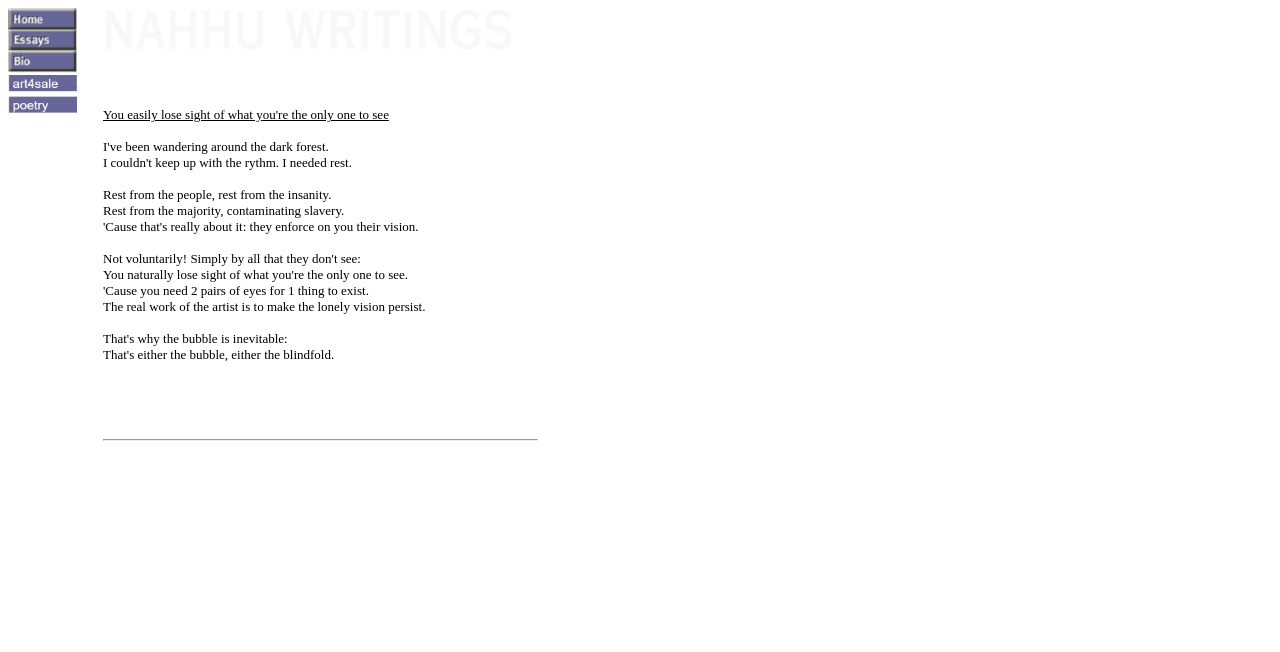By analyzing the image, answer the following question with a detailed response: How many tables are on the webpage?

There are three tables on the webpage, each containing different elements such as images, text, and links. The tables are used to organize the content and provide a structured layout.